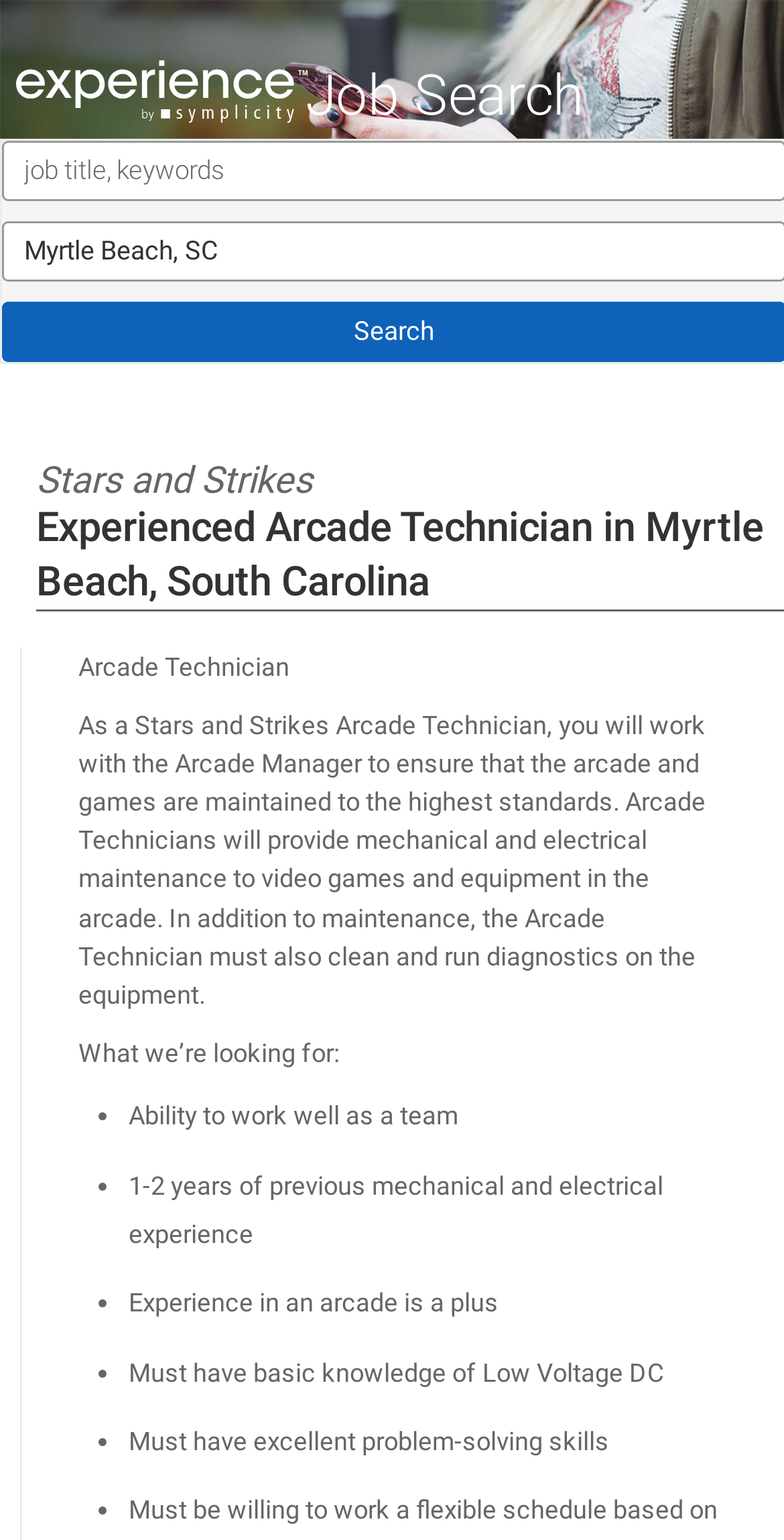Generate a thorough description of the webpage.

This webpage is a job posting for an Experienced Arcade Technician position at Stars and Strikes in Myrtle Beach, South Carolina. At the top of the page, there are two images, one spanning the entire width of the page and another smaller one to the left. Below these images, there is a heading "Job Search" followed by two static text elements "What" and "Where" with the location "Myrtle Beach, SC" specified below "Where".

The main job posting is headed by a title "Stars and Strikes Experienced Arcade Technician in Myrtle Beach, South Carolina" which is centered on the page. The job description follows, explaining the responsibilities of the Arcade Technician, including maintenance, cleaning, and running diagnostics on equipment in the arcade.

Below the job description, there is a section titled "What we’re looking for:" which lists the required skills and qualifications for the job. The list includes five bullet points, each marked with a "•" symbol, specifying the necessary abilities and experiences, such as the ability to work well as a team, previous mechanical and electrical experience, and excellent problem-solving skills.